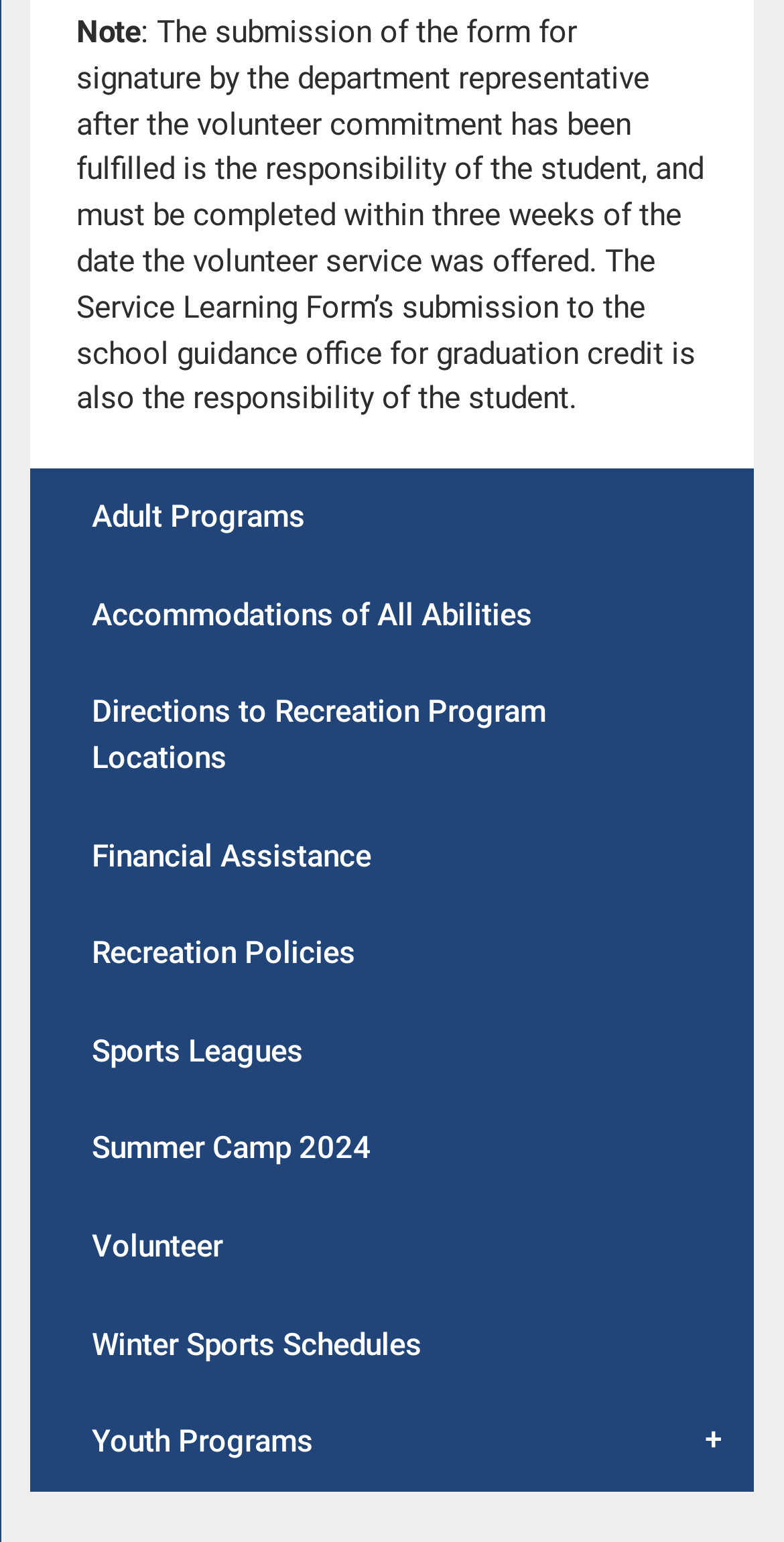Use a single word or phrase to answer the question:
What is the position of the 'Volunteer' menu item?

8th